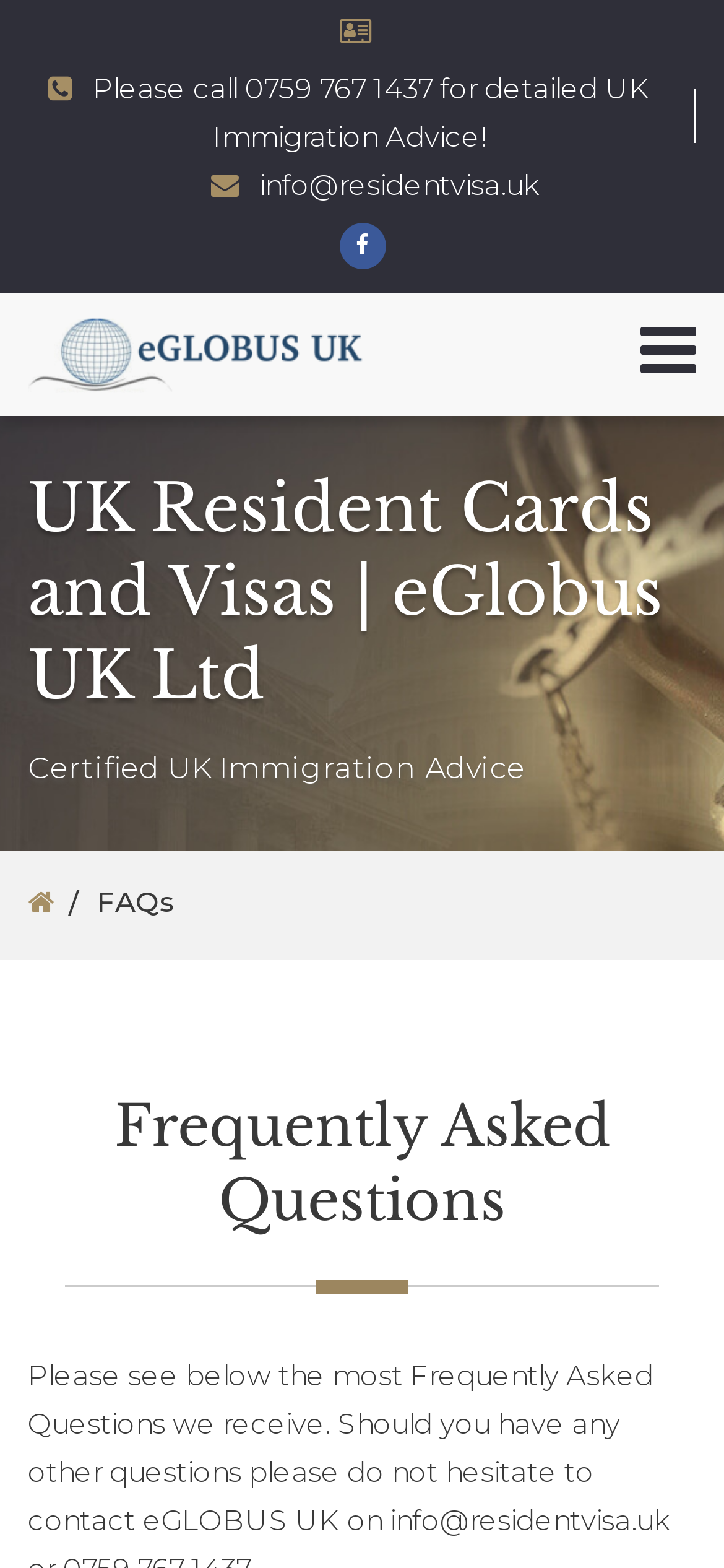Create a detailed narrative describing the layout and content of the webpage.

The webpage appears to be a FAQ page related to UK immigration, specifically focusing on resident cards, EEA PR cards, and visas. At the top of the page, there is a prominent call-to-action, encouraging visitors to call a phone number for detailed UK immigration advice. Next to this, there is an email address, "info@residentvisa.uk", and a social media link, represented by an icon. 

To the left of these elements, there is a logo image. Below this section, the page's title, "UK Resident Cards and Visas | eGlobus UK Ltd", is displayed, followed by a subtitle, "Certified UK Immigration Advice". 

On the left side of the page, there is a navigation menu, featuring a home icon and an "FAQs" link. The FAQs section is the main content of the page, with a heading that reads "Frequently Asked Questions".